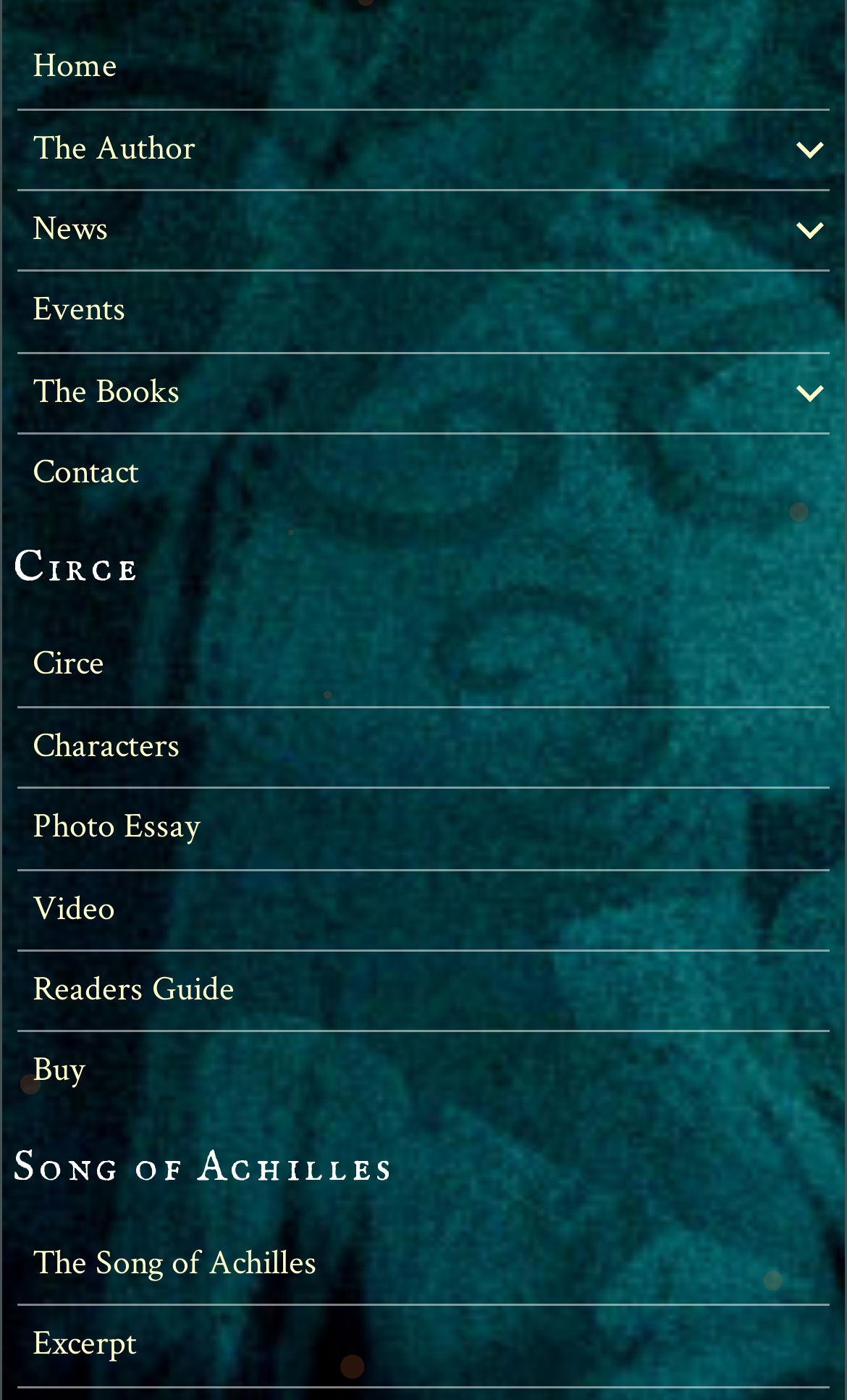Could you highlight the region that needs to be clicked to execute the instruction: "view Circe book details"?

[0.015, 0.387, 0.167, 0.426]